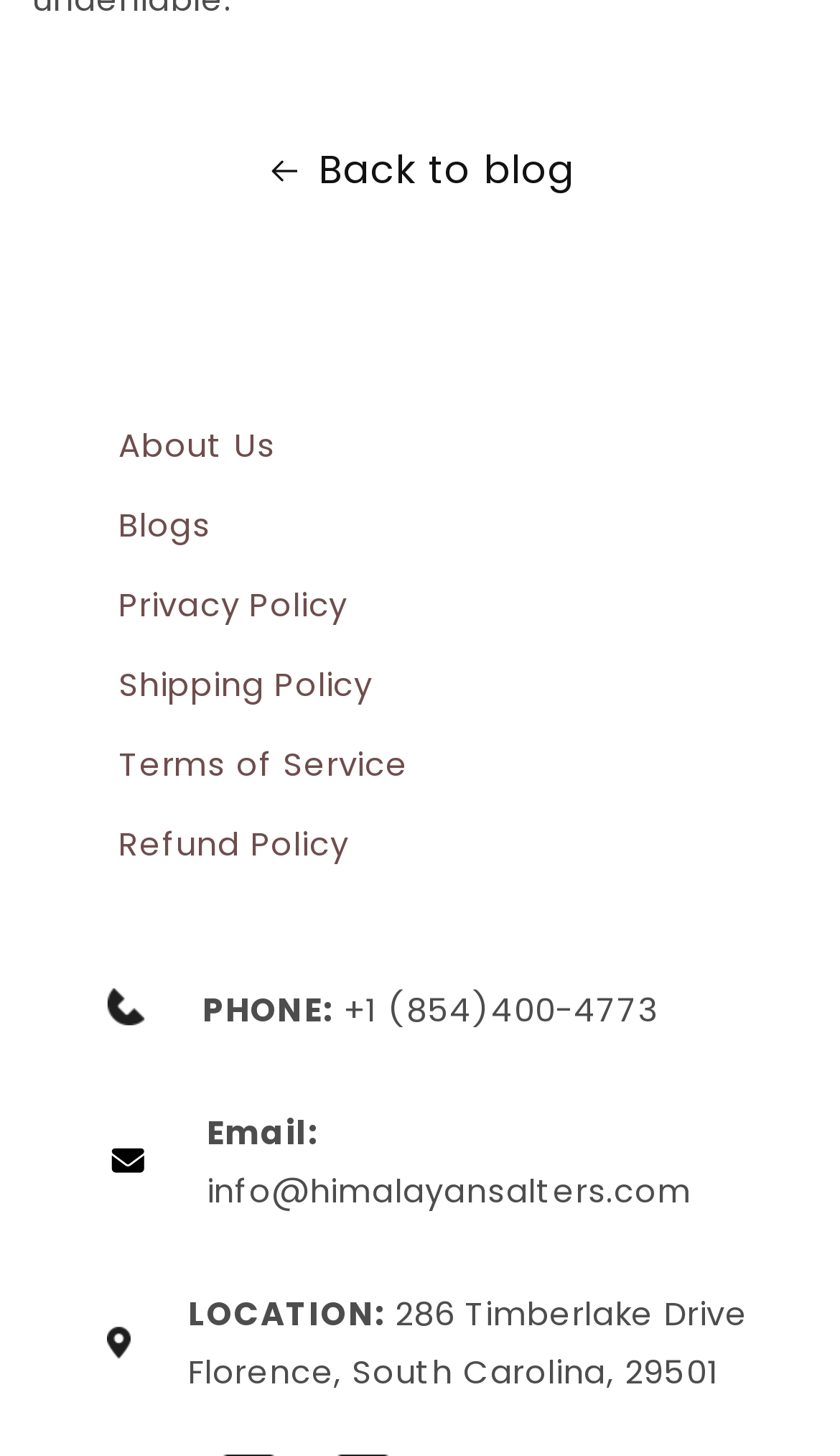Please identify the bounding box coordinates of the element on the webpage that should be clicked to follow this instruction: "read blogs". The bounding box coordinates should be given as four float numbers between 0 and 1, formatted as [left, top, right, bottom].

[0.141, 0.34, 0.486, 0.38]